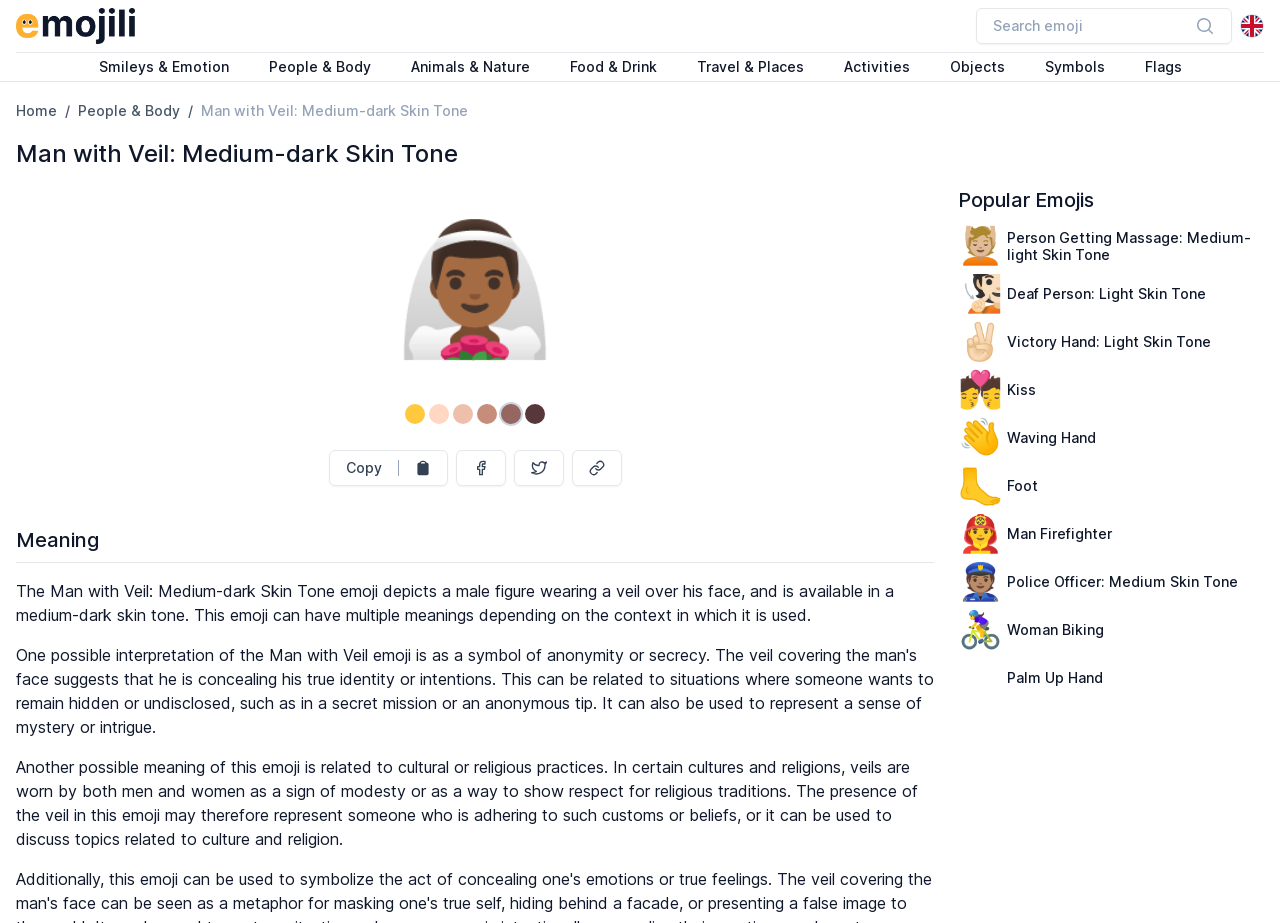Offer a thorough description of the webpage.

This webpage is about the "Man with Veil: Medium-dark Skin Tone" emoji. At the top, there is a logo of "Emojili" with a search button and an English language option. Below that, there are several categories of emojis, including "Smileys & Emotion", "People & Body", "Animals & Nature", and more.

The main content of the page is about the "Man with Veil: Medium-dark Skin Tone" emoji, which is displayed prominently. There are links to related emojis, such as "Man with Veil" with different skin tones. Below that, there are buttons to copy the emoji, share it to Facebook or Twitter, and copy the link.

The page also provides information about the meaning of the emoji, which can have multiple interpretations depending on the context. It may represent someone who is adhering to cultural or religious customs, or it can be used to discuss topics related to culture and religion.

On the right side of the page, there is a section titled "Popular Emojis" that lists several other emojis, including "Person Getting Massage: Medium-light Skin Tone", "Deaf Person: Light Skin Tone", and "Victory Hand: Light Skin Tone".